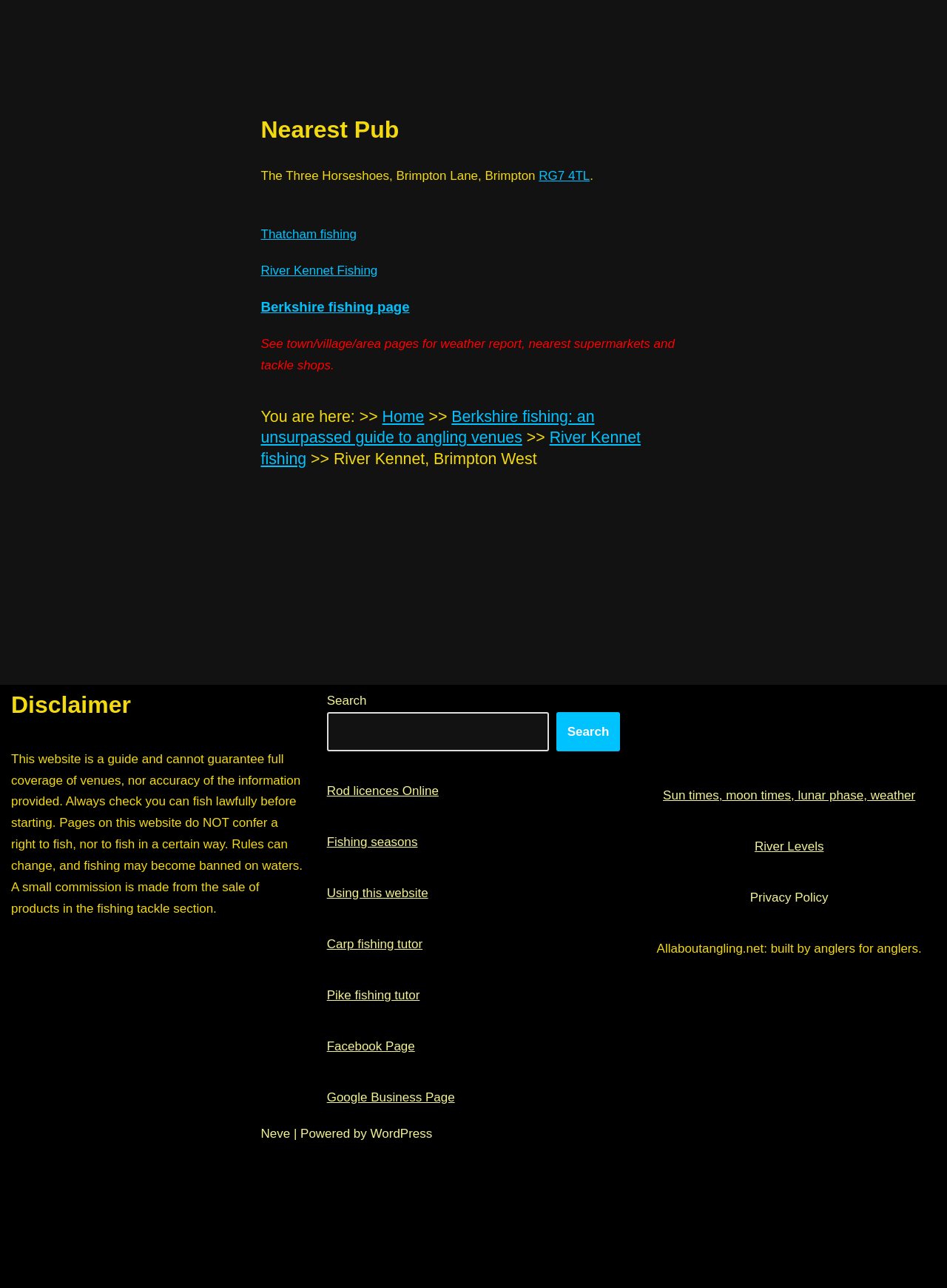Specify the bounding box coordinates of the element's region that should be clicked to achieve the following instruction: "Search for a keyword". The bounding box coordinates consist of four float numbers between 0 and 1, in the format [left, top, right, bottom].

[0.345, 0.553, 0.579, 0.584]